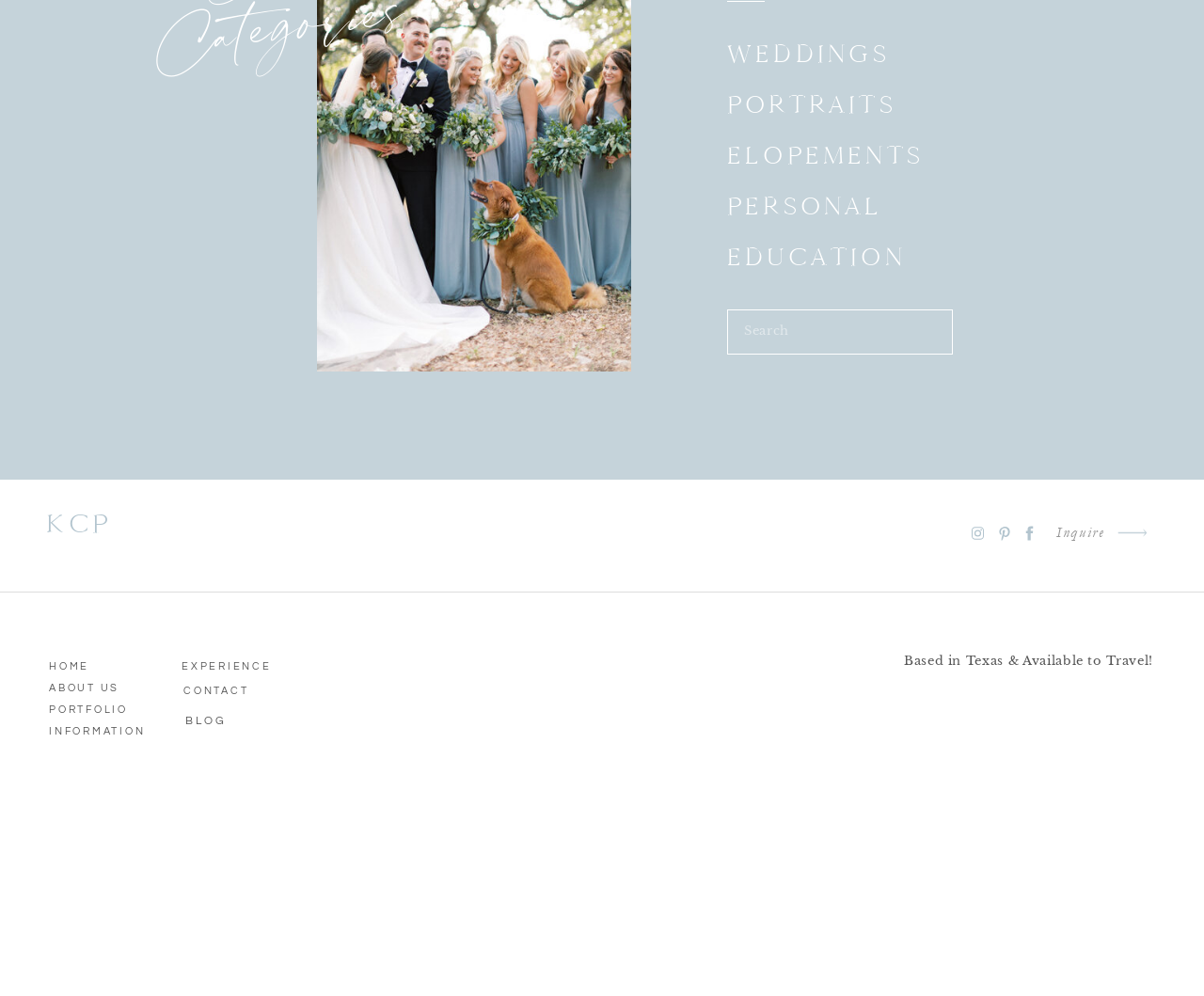What is the last link on the bottom navigation bar?
Based on the image, respond with a single word or phrase.

PORTFOLIO